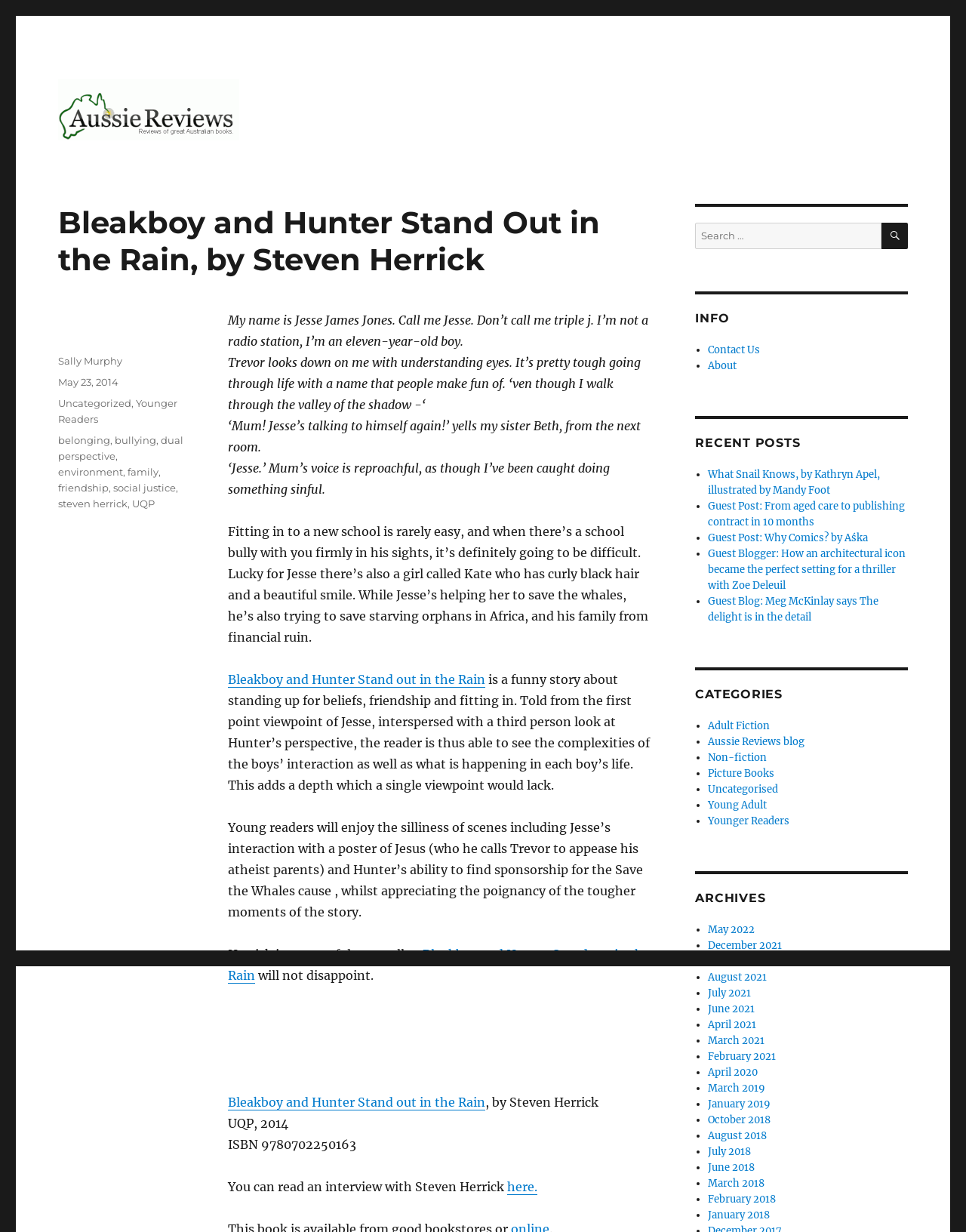Answer briefly with one word or phrase:
What is the publisher of the book?

UQP